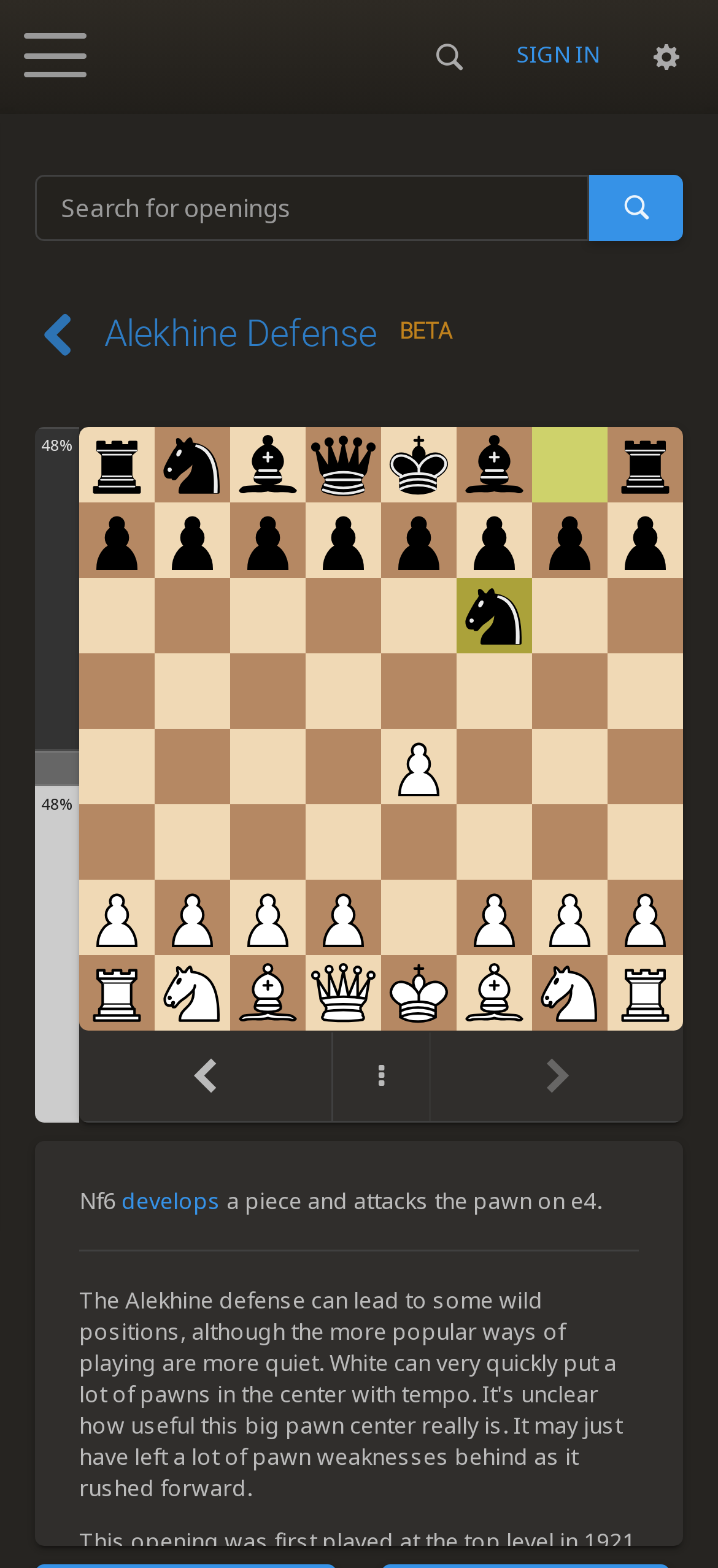Elaborate on the webpage's design and content in a detailed caption.

The webpage appears to be a chess opening analysis page, specifically focused on the Alekhine Defense. At the top right corner, there is a "SIGN IN" link. Below it, there is a search bar with a placeholder text "Search for openings" and a search button with a magnifying glass icon.

The main content area is headed by a title "Alekhine Defense BETA" with a chess piece icon, which is a link. Below the title, there are three statistics: "48% Black wins", "4% Draws", and "48% White wins", displayed in a vertical column.

The main analysis section is divided into two parts. The top part displays a chessboard with two images, likely representing the starting position of the game. Below the chessboard, there are three buttons with chess piece icons. The bottom part of the analysis section contains a description of the opening move "1. e4 Nf6", with the move notation displayed in a larger font size. There are also three buttons with chess piece icons above the move notation.

Below the analysis section, there is a brief description of the move "Nf6", stating that it develops a piece and attacks the pawn on e4. The description is divided into three parts, with links and static text. A horizontal separator line is displayed below the description, separating it from the rest of the content.